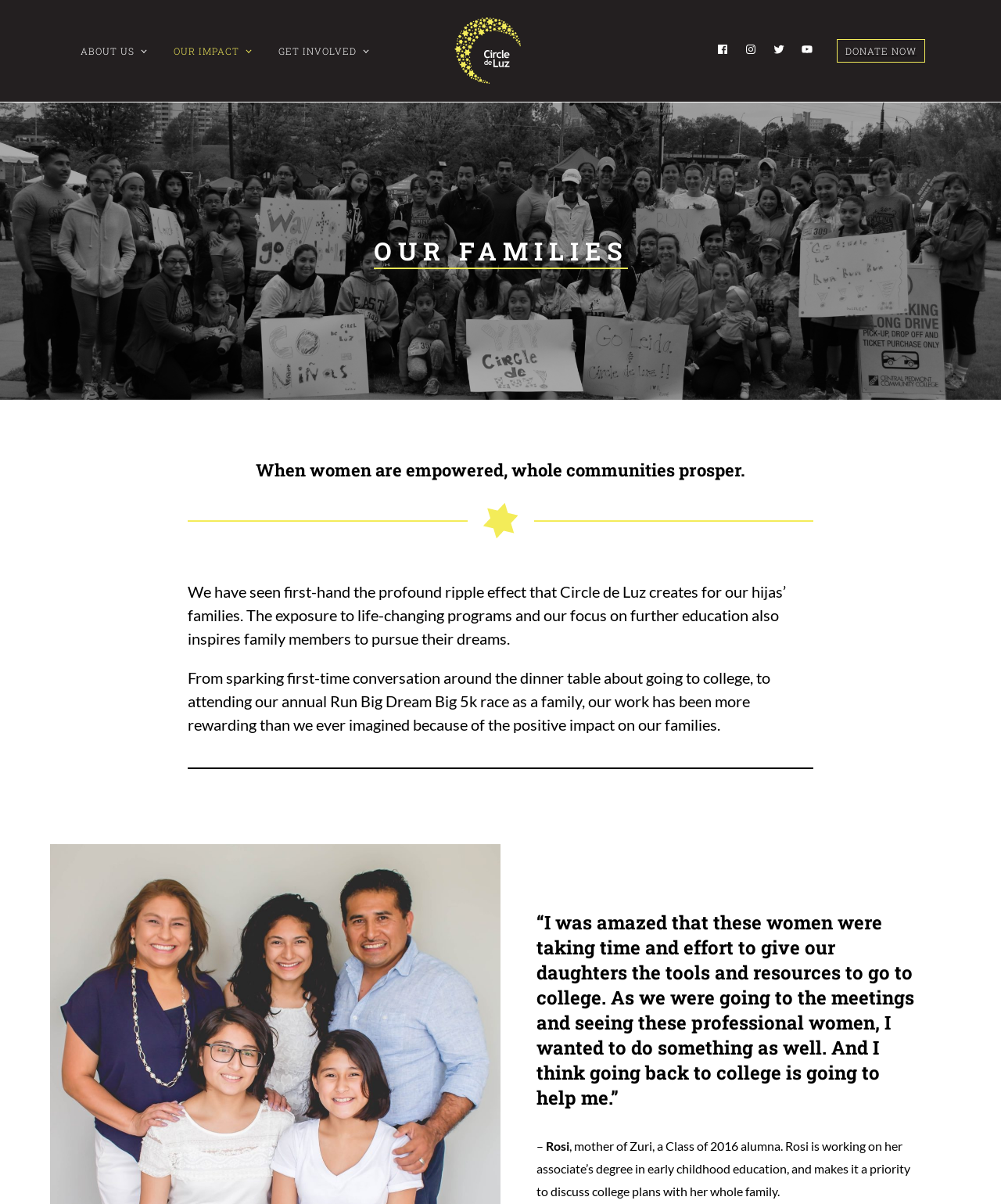Consider the image and give a detailed and elaborate answer to the question: 
What is Rosi's goal?

Rosi's goal can be inferred from the text 'Rosi is working on her associate’s degree in early childhood education'.